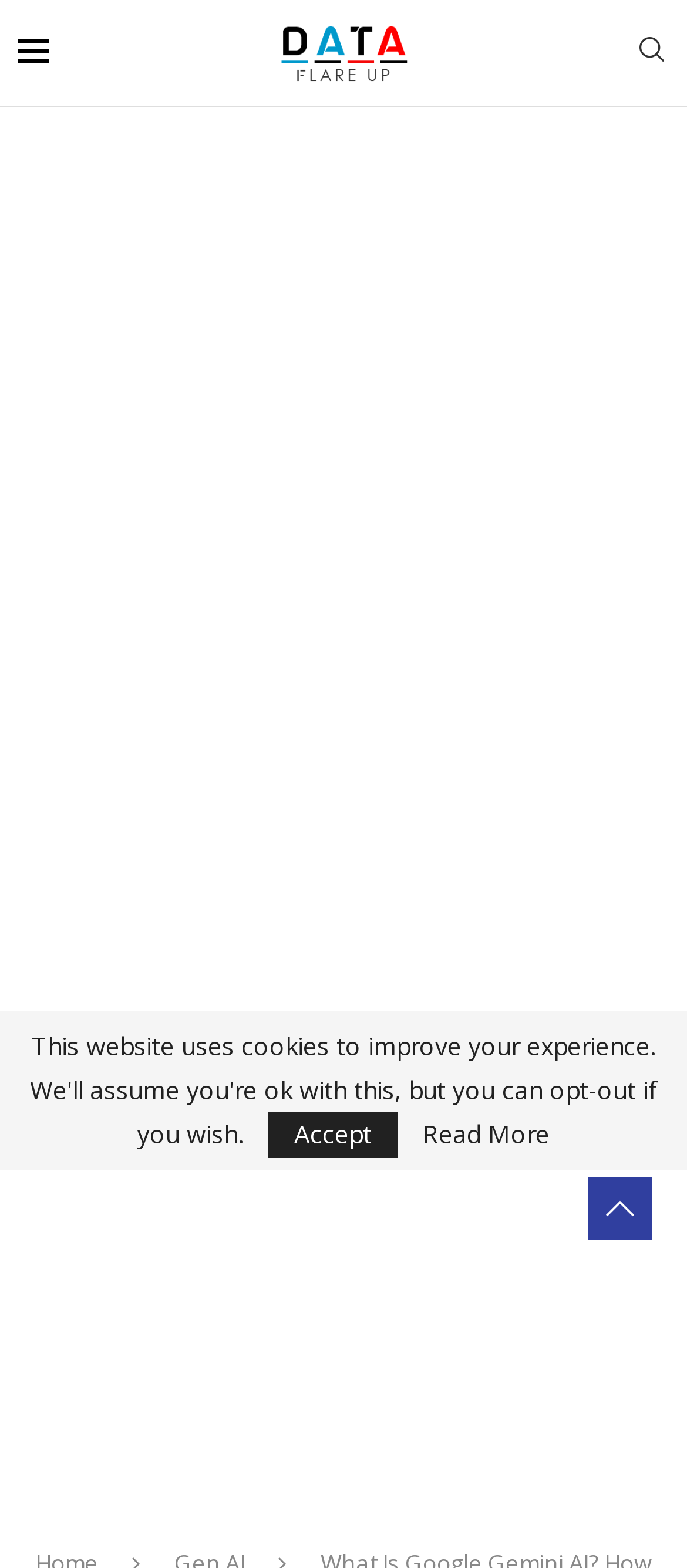What is the purpose of the 'Read More' link?
Deliver a detailed and extensive answer to the question.

Based on the context of the webpage, which is about Google's revolutionary AI chatbot Gemini, I infer that the 'Read More' link is likely to provide more information about Gemini AI.